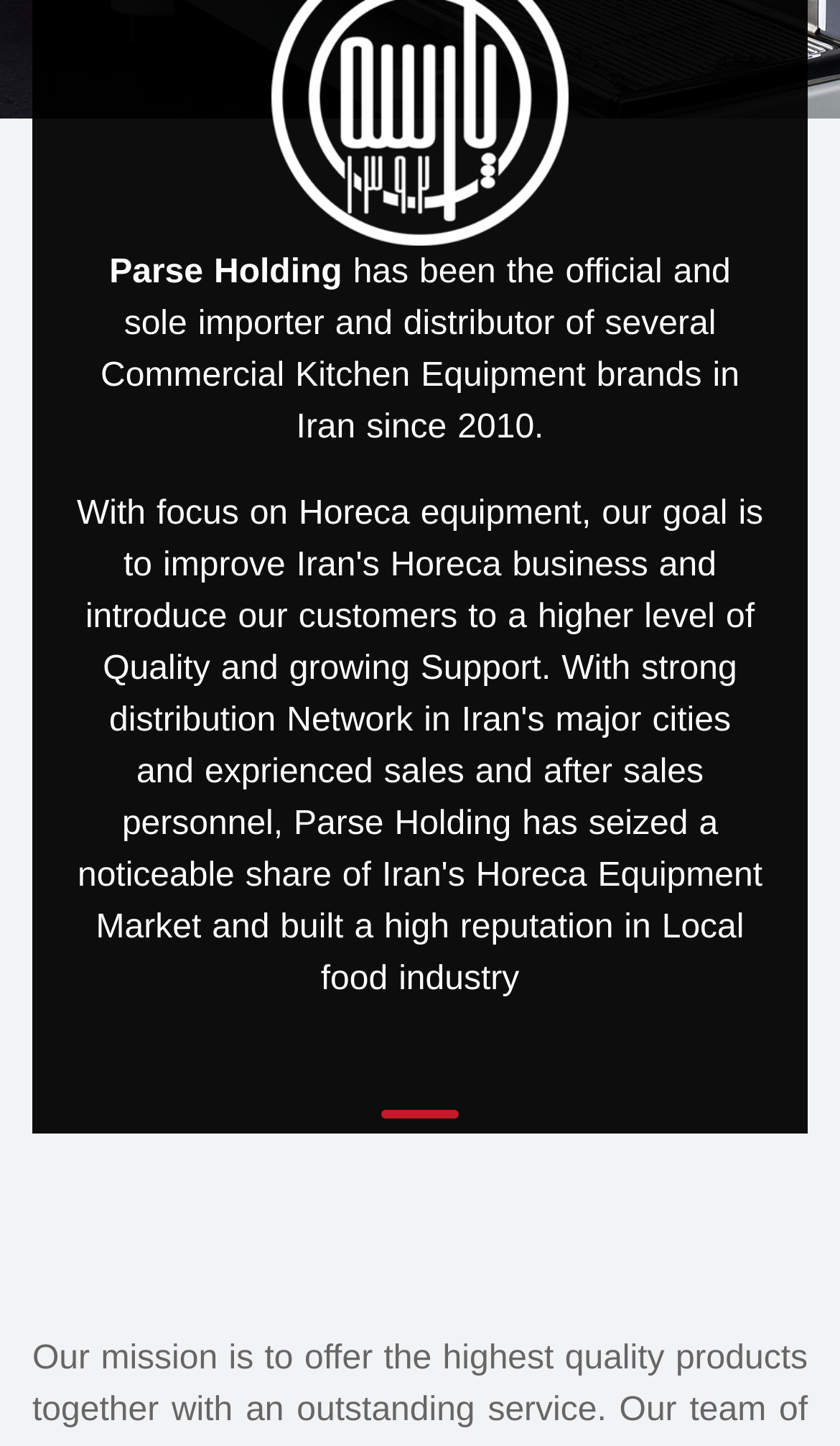Find the bounding box of the web element that fits this description: "aria-label="Slide Background"".

[0.454, 0.048, 0.49, 0.069]